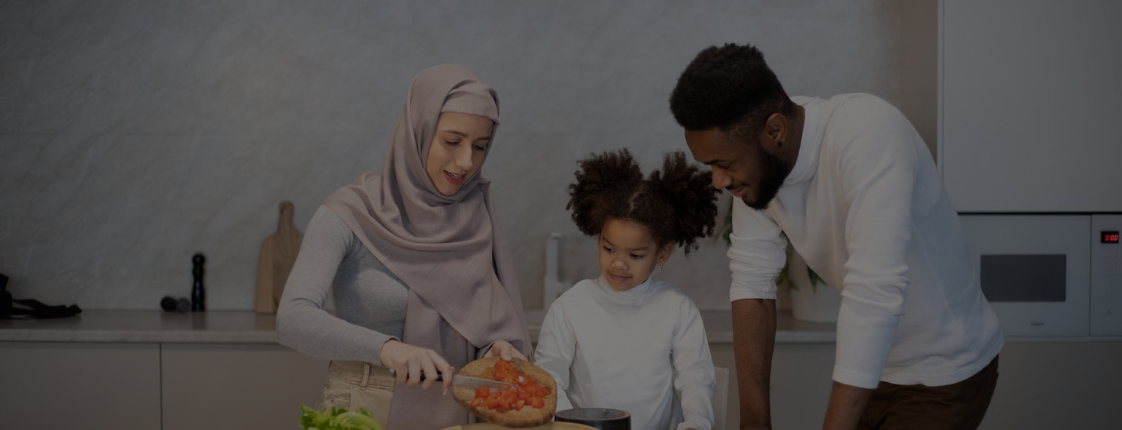Break down the image and describe every detail you can observe.

In a warm and inviting kitchen, a multiethnic family joyfully engages in cooking together. A woman, wearing a light gray hijab, skillfully slices fresh vegetables, demonstrating culinary skills to a young girl with curly hair, who watches intently. The girl, wearing a white top, exudes curiosity and excitement. Beside them, a man with short, styled hair smiles, participating in the family cooking experience. The kitchen’s modern design, featuring sleek cabinetry and stainless steel appliances, complements this scene of shared learning and healthy living, embodying the essence of health literacy—understanding the importance of nutritious cooking for family well-being.